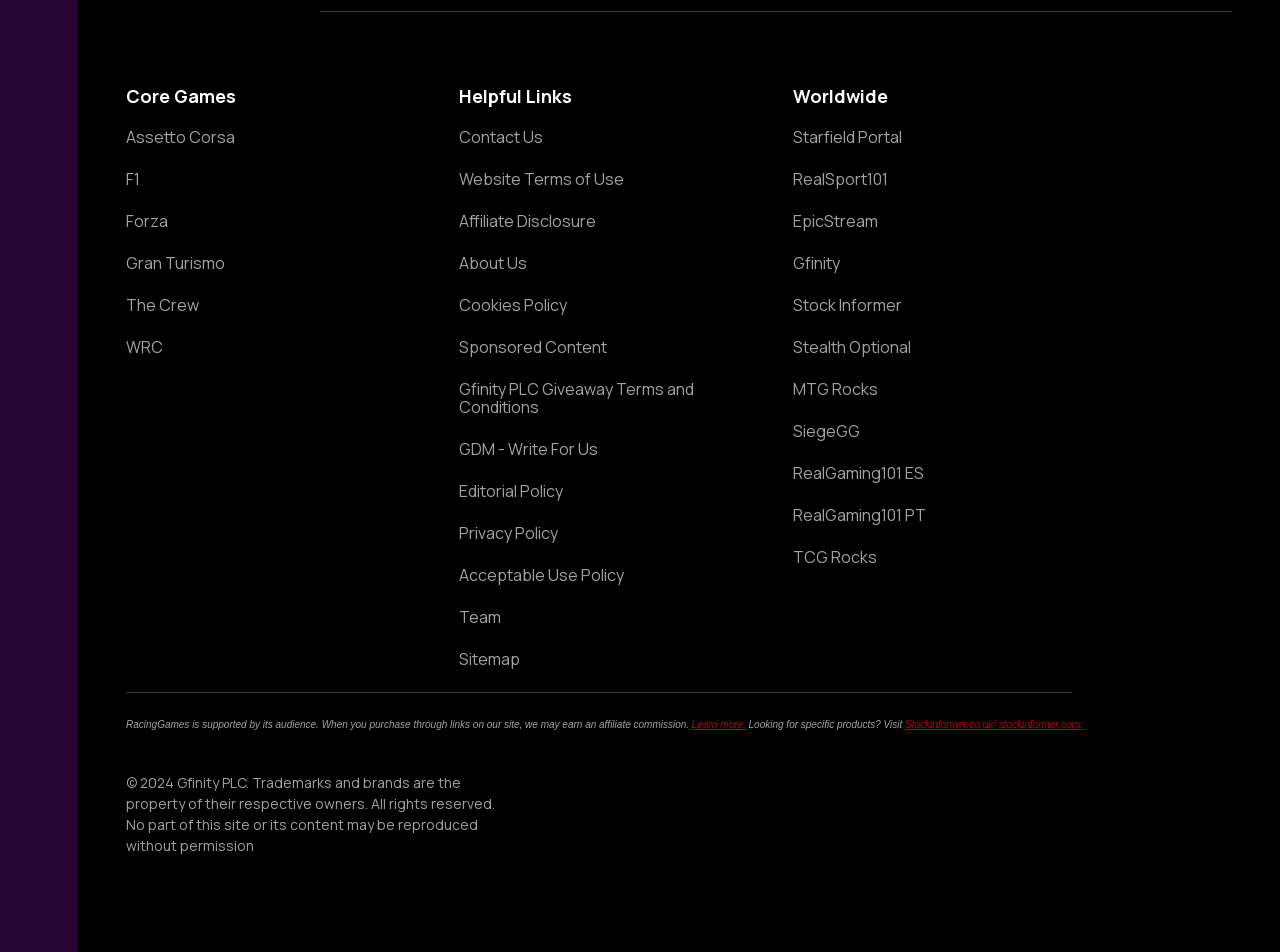Answer the question below with a single word or a brief phrase: 
What is the affiliate commission policy?

Earn commission through links